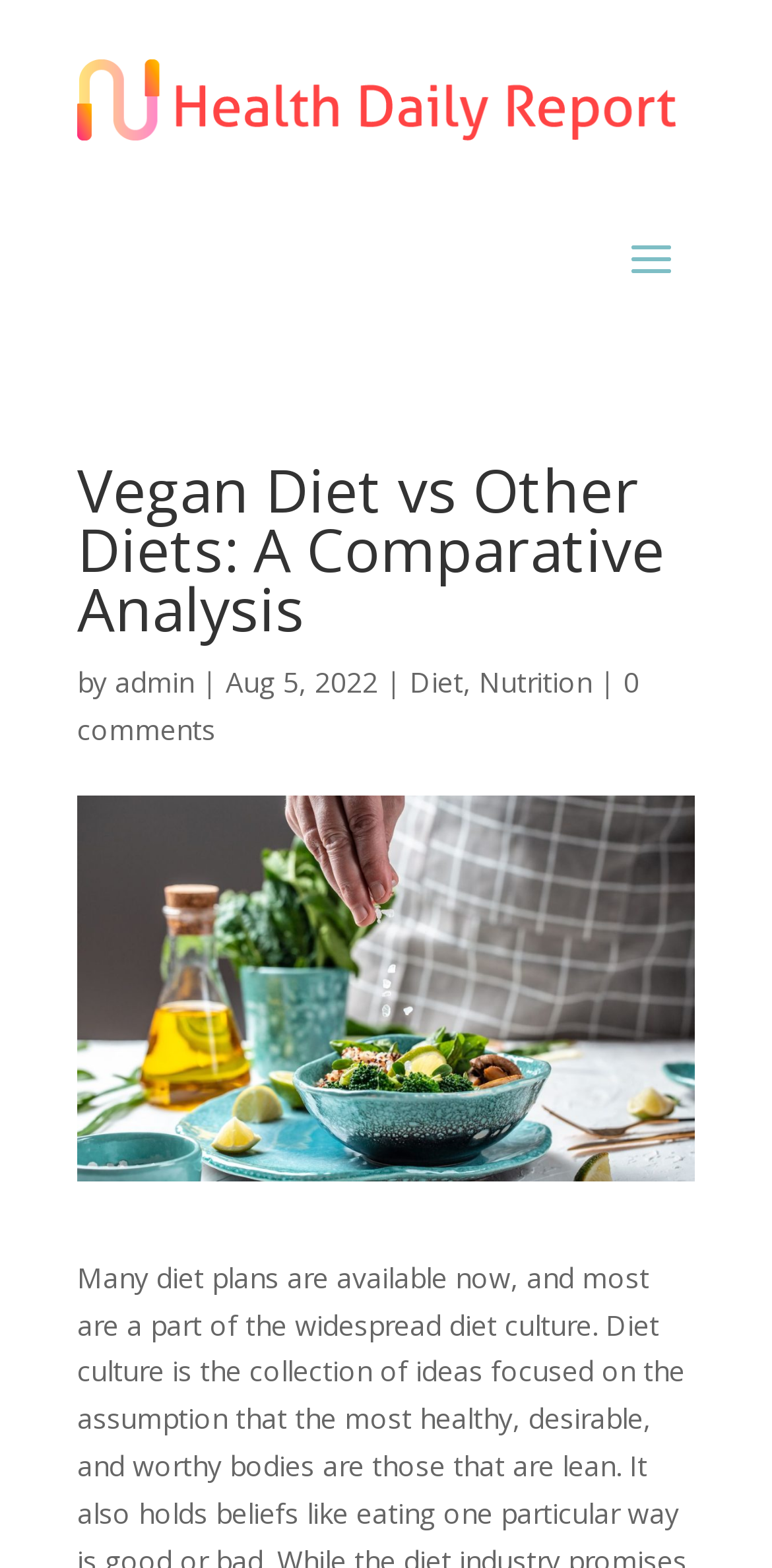What are the categories related to the article? Based on the image, give a response in one word or a short phrase.

Diet, Nutrition